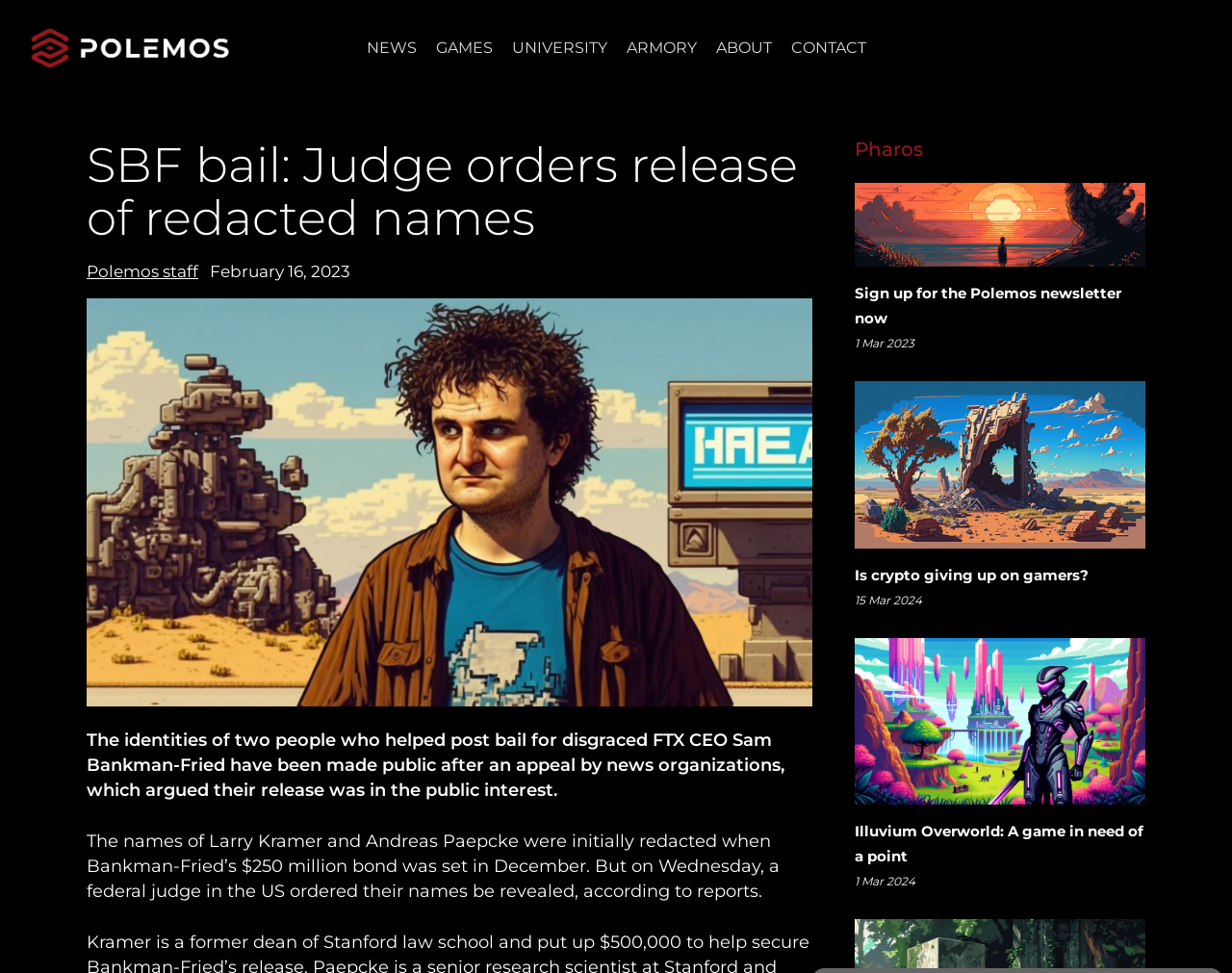Write an exhaustive caption that covers the webpage's main aspects.

This webpage appears to be a news article about the release of the identities of two people who helped post bail for disgraced FTX CEO Sam Bankman-Fried. At the top left of the page, there is a logo of "Polemos" with a link to the website. Below the logo, there are several navigation links, including "NEWS", "GAMES", "UNIVERSITY", "ARMORY", "ABOUT", and "CONTACT", which are evenly spaced and aligned horizontally.

The main content of the page is divided into two sections. On the left side, there is a heading that reads "SBF bail: Judge orders release of redacted names" followed by a link to "Polemos staff" and a date "February 16, 2023". Below this, there is a large image of Sam Bankman-Fried, and underneath the image, there are two paragraphs of text that describe the news article.

On the right side of the page, there is a section with a heading that reads "Pharos" followed by a link to "Pharos". Below this, there is a link to sign up for the Polemos newsletter, and then a series of news article links with corresponding dates, including "Is crypto giving up on gamers?", "Illuvium Overworld: A game in need of a point", and others. These links are stacked vertically and aligned to the right side of the page.